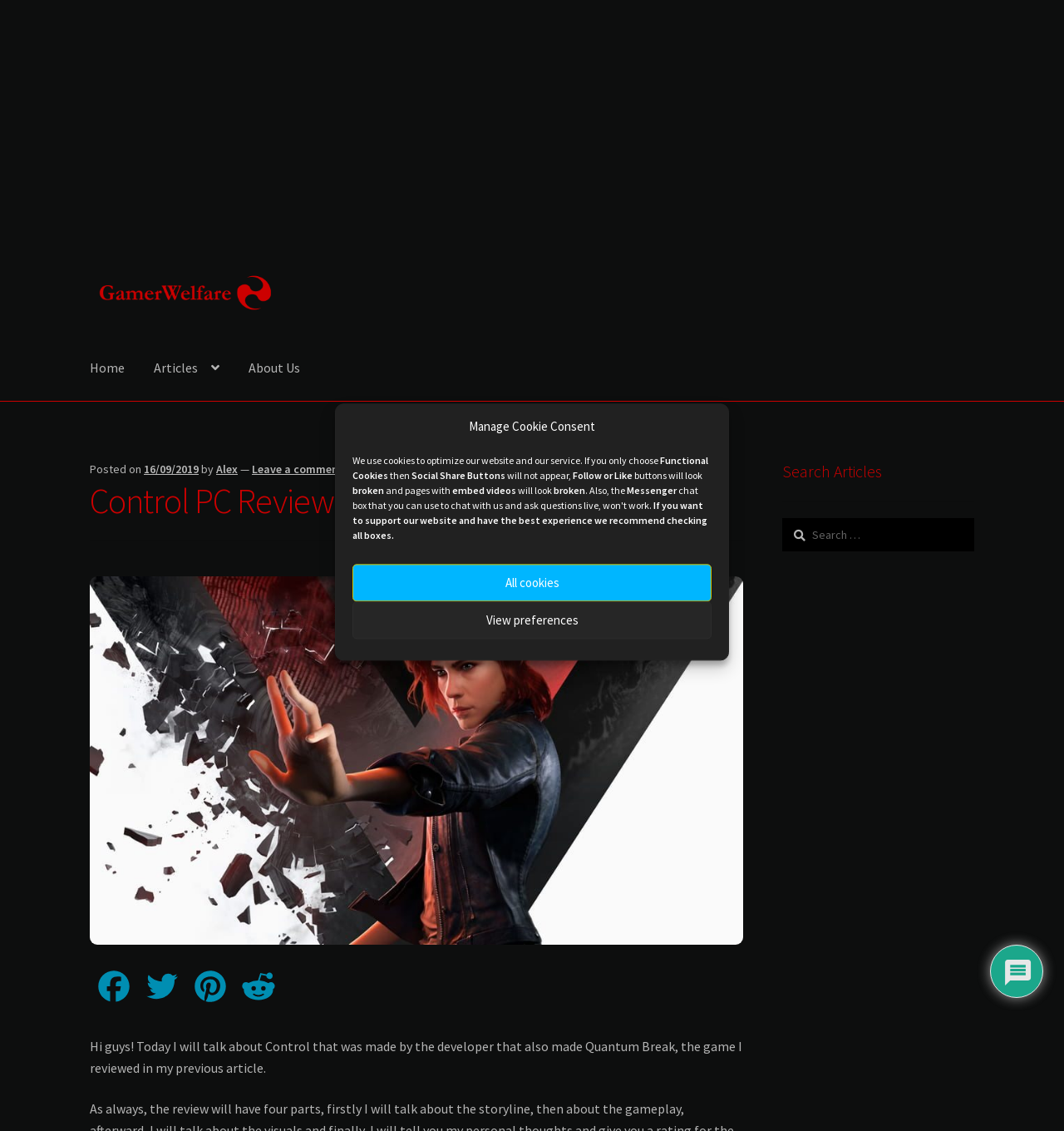Locate the bounding box coordinates of the region to be clicked to comply with the following instruction: "Check the 'About Us' section". The coordinates must be four float numbers between 0 and 1, in the form [left, top, right, bottom].

[0.221, 0.297, 0.295, 0.354]